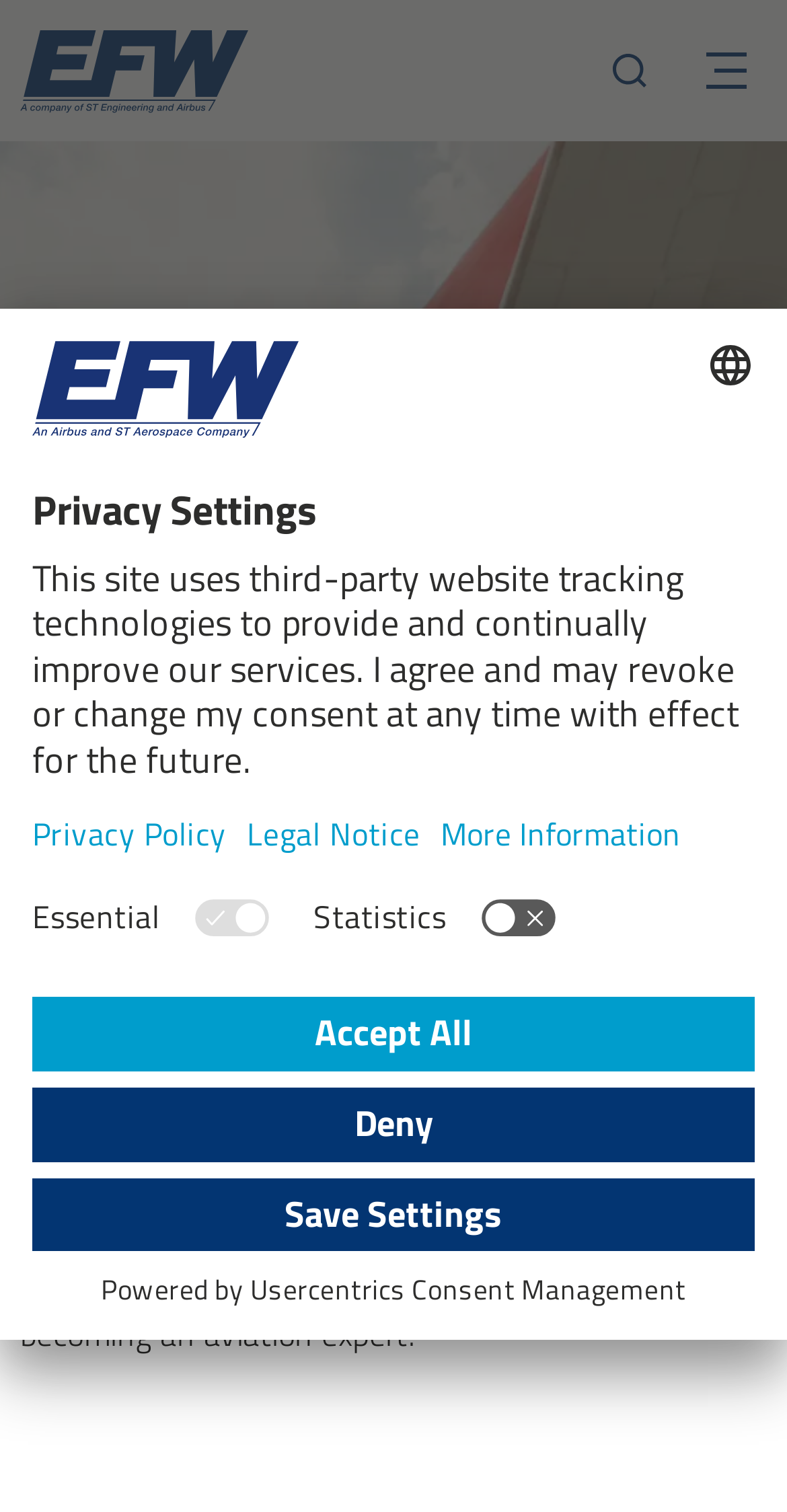Locate the bounding box coordinates of the area where you should click to accomplish the instruction: "Search for something".

[0.749, 0.02, 0.851, 0.073]